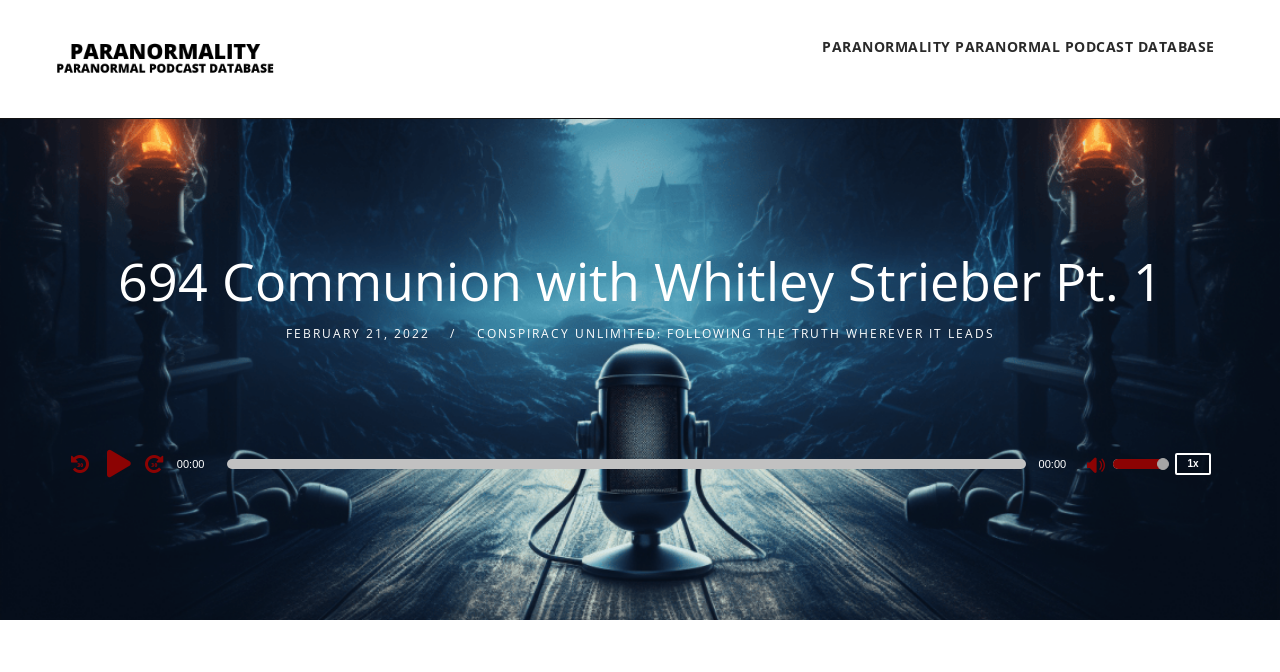Determine the bounding box coordinates of the section to be clicked to follow the instruction: "Play the audio". The coordinates should be given as four float numbers between 0 and 1, formatted as [left, top, right, bottom].

[0.077, 0.659, 0.108, 0.718]